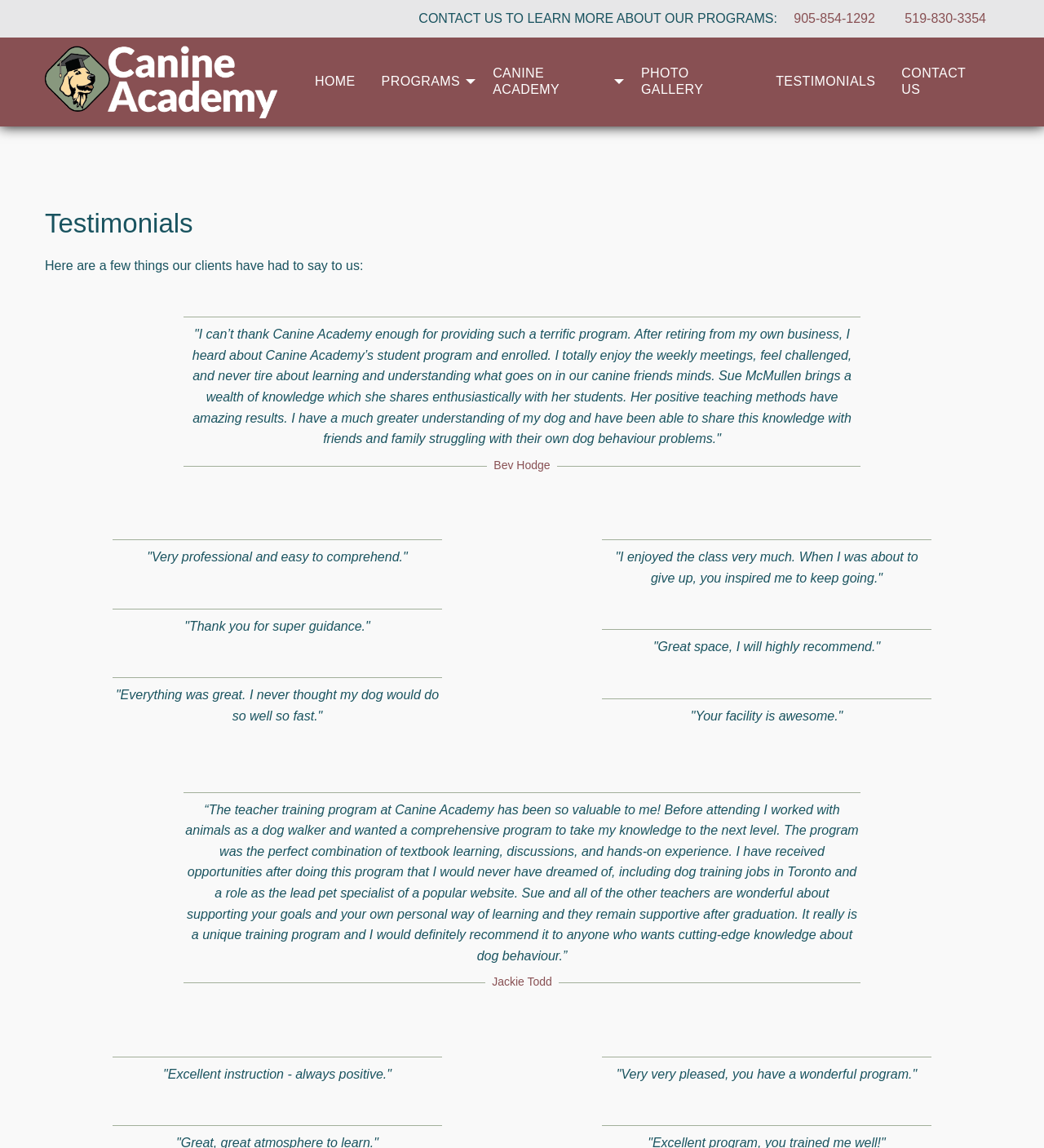Please locate the clickable area by providing the bounding box coordinates to follow this instruction: "Click the 'Canine Academy Logo'".

[0.043, 0.064, 0.266, 0.076]